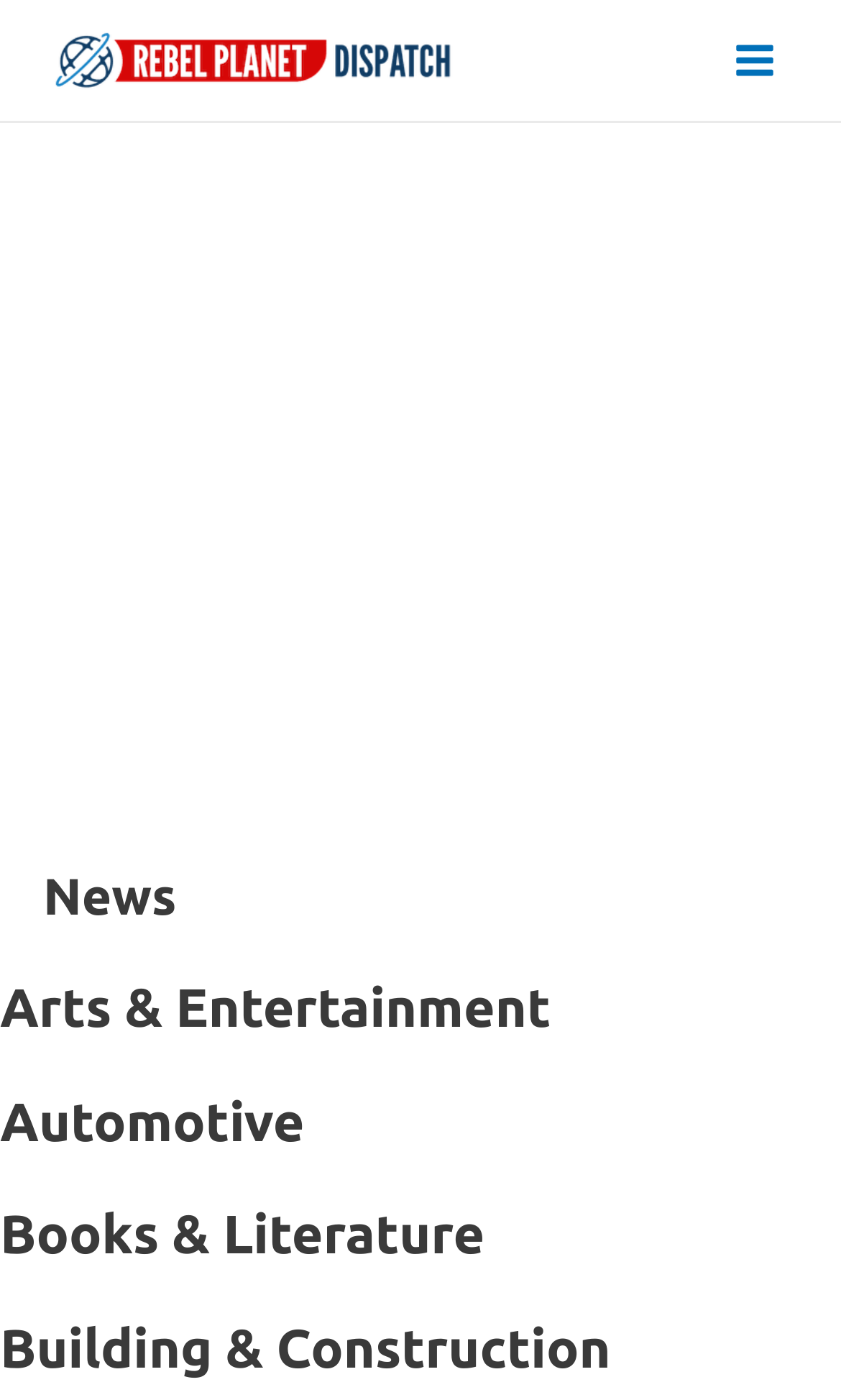What is the purpose of the button at the top right corner?
Answer the question with as much detail as you can, using the image as a reference.

The button at the top right corner of the webpage is labeled 'Main Menu', which suggests that it is used to navigate to other parts of the website or to access additional features.